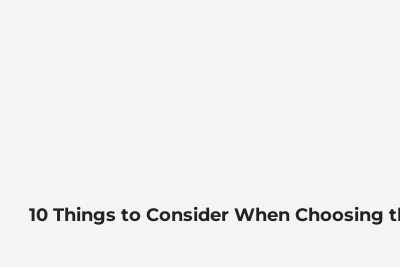Review the image closely and give a comprehensive answer to the question: What is the purpose of the content?

The content aims to guide readers on how to optimize their diving adventures by evaluating destinations based on various aspects, ensuring a safe and enjoyable experience.